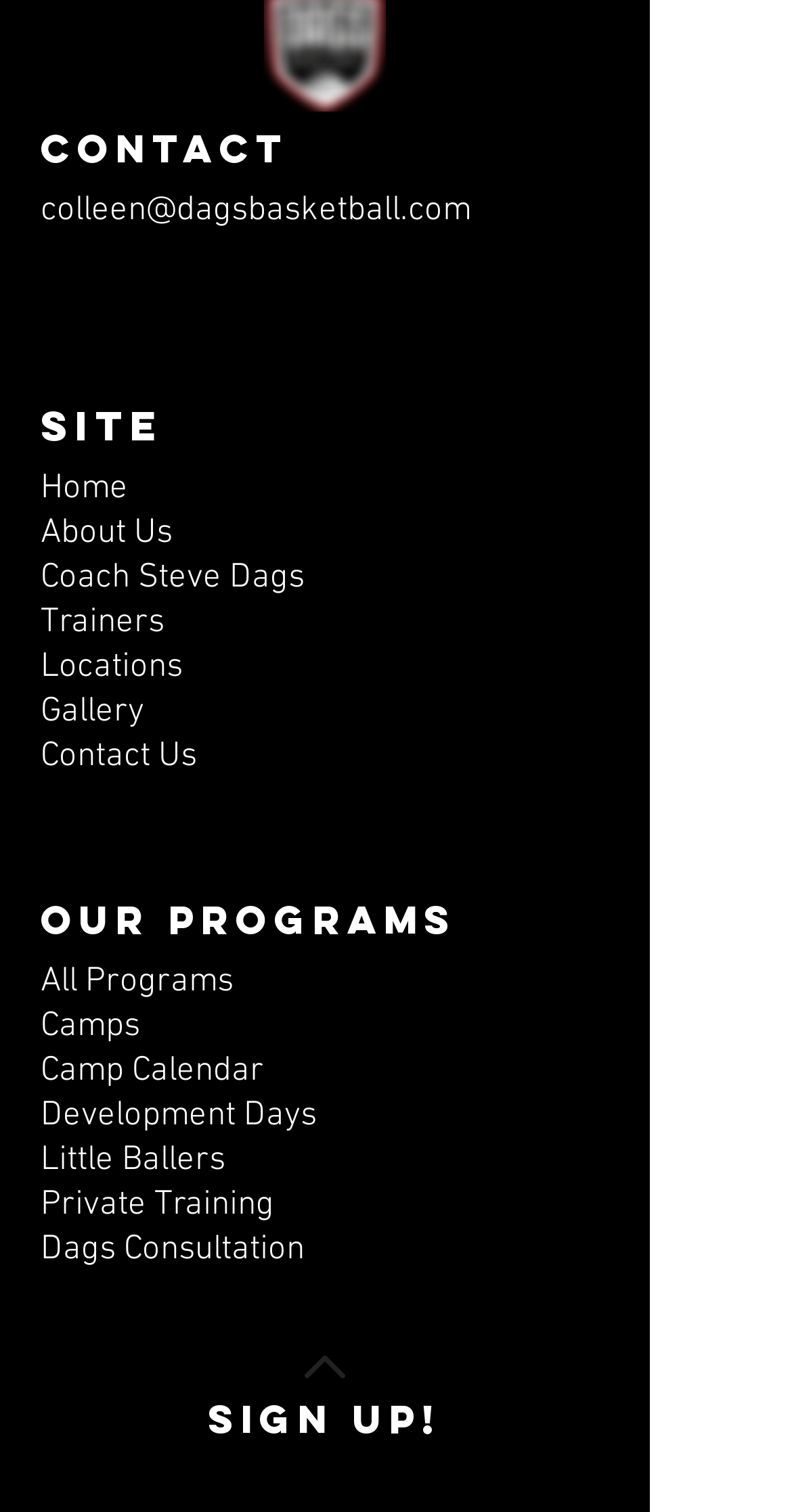Identify the bounding box for the element characterized by the following description: "Coach Steve Dags".

[0.051, 0.367, 0.385, 0.394]